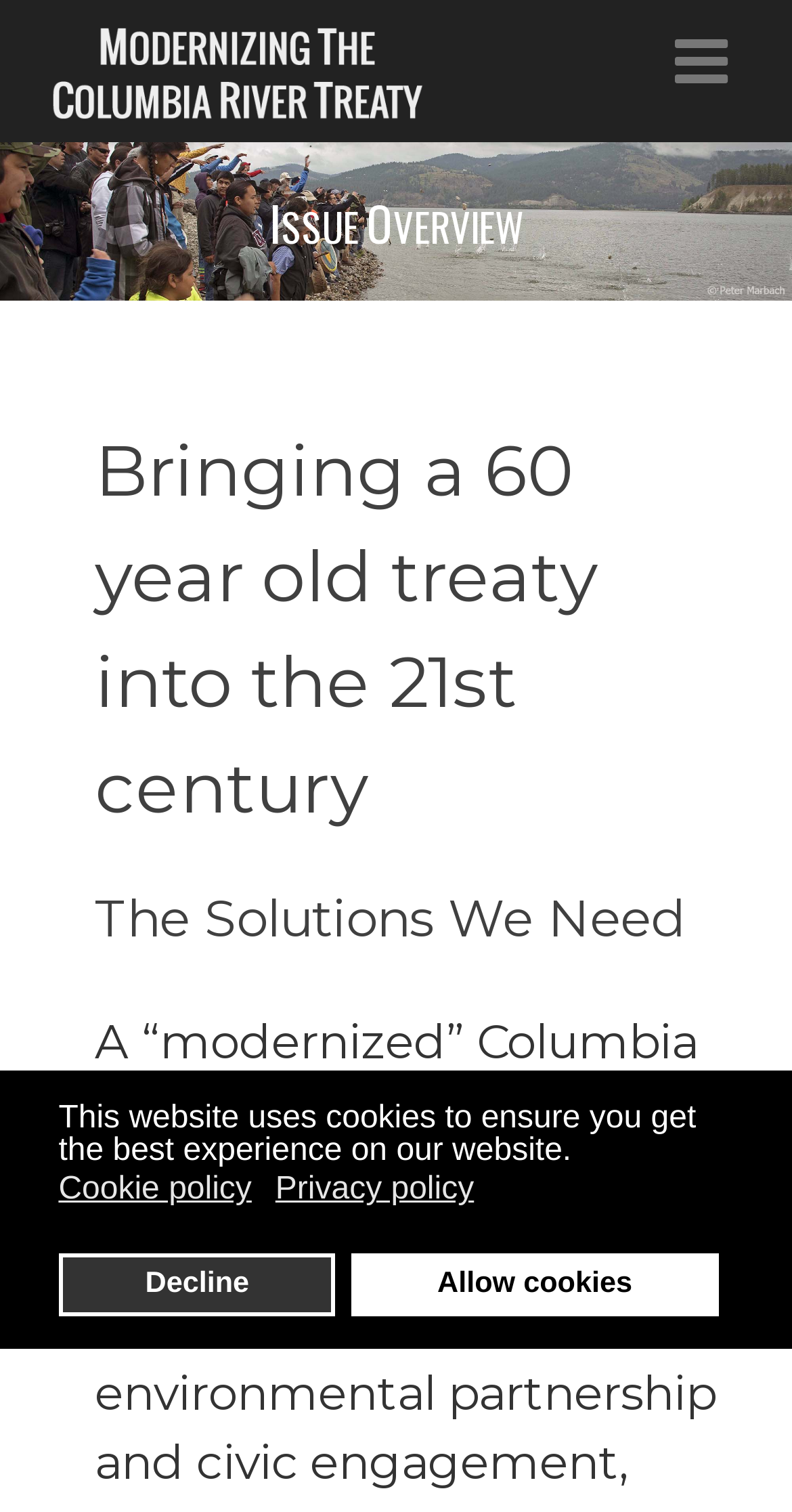Elaborate on the information and visuals displayed on the webpage.

The webpage is about the Columbia River Treaty, with a focus on modernizing it. At the top of the page, there is a navigation menu on the right side. Below the navigation menu, there is a title "Modernizing the Columbia River Treaty" with an accompanying image. 

On the left side of the page, there is a large background image that spans the entire height of the page. On top of this background image, there are several text elements arranged horizontally, forming the title "ISSUE OVERVIEW". 

Below the title, there are two headings. The first heading reads "Bringing a 60 year old treaty into the 21st century", and the second heading reads "The Solutions We Need". 

At the bottom of the page, there is a dialog box for cookie consent, which contains a message about the website using cookies and provides buttons to view the cookie policy, privacy policy, decline, or allow cookies.